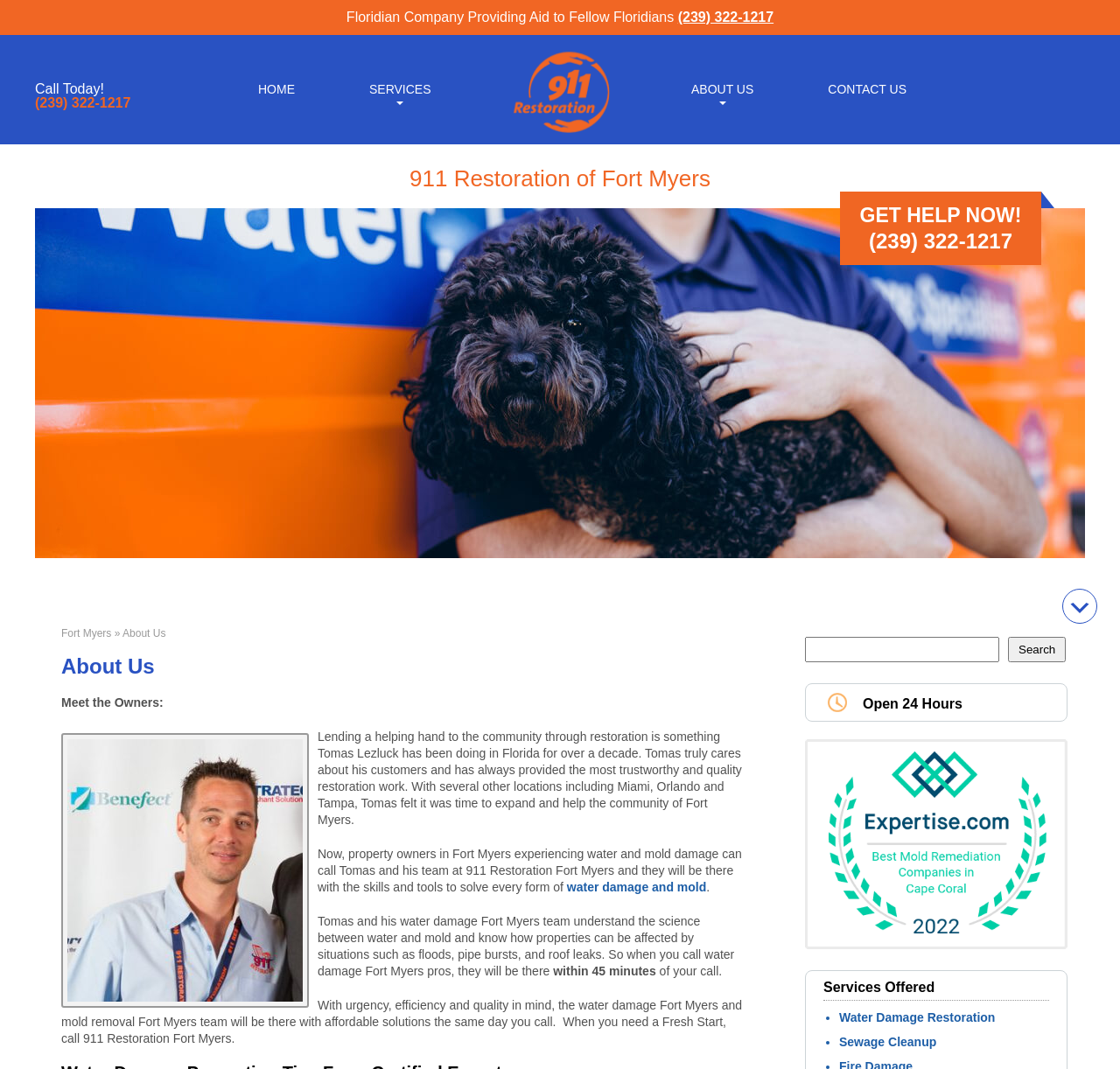Analyze the image and give a detailed response to the question:
What is the status of the business in terms of operating hours?

I found the operating hours by looking at the text on the webpage, specifically the section that says 'Open 24 Hours', which indicates that the business is open 24 hours a day.